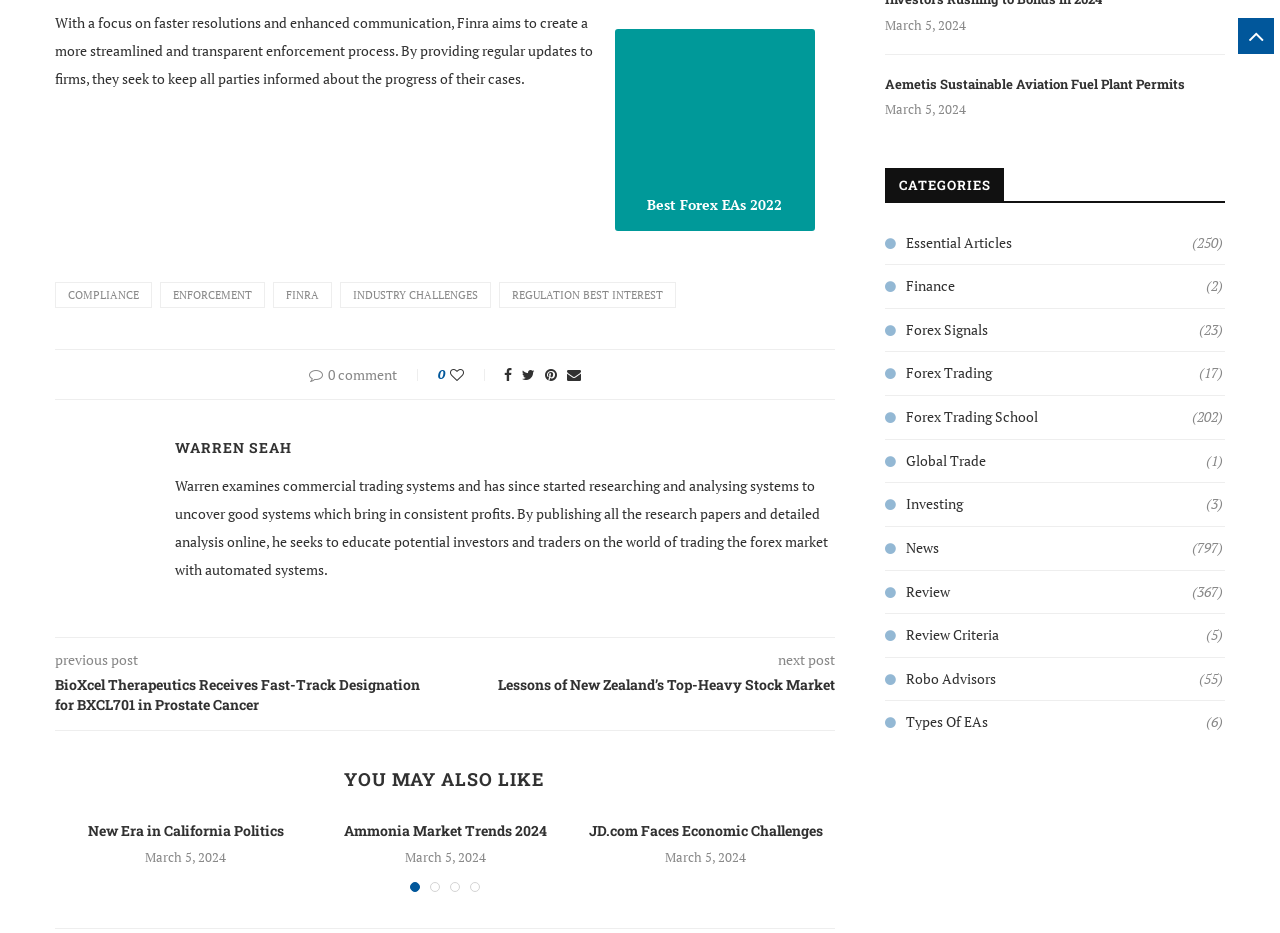Please determine the bounding box coordinates of the element's region to click in order to carry out the following instruction: "Click on the 'FINRA' link". The coordinates should be four float numbers between 0 and 1, i.e., [left, top, right, bottom].

[0.213, 0.302, 0.259, 0.331]